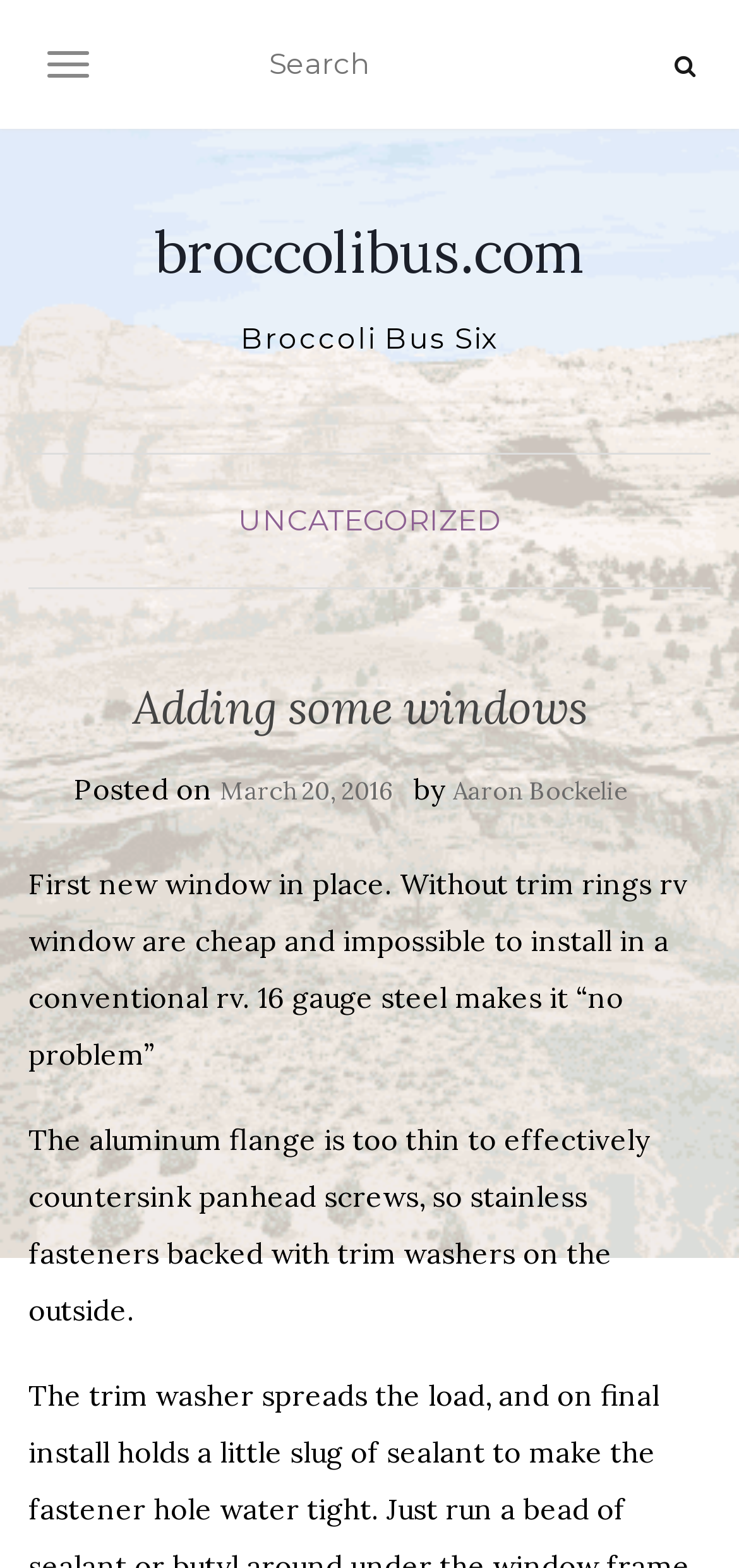Please find and generate the text of the main header of the webpage.

Adding some windows